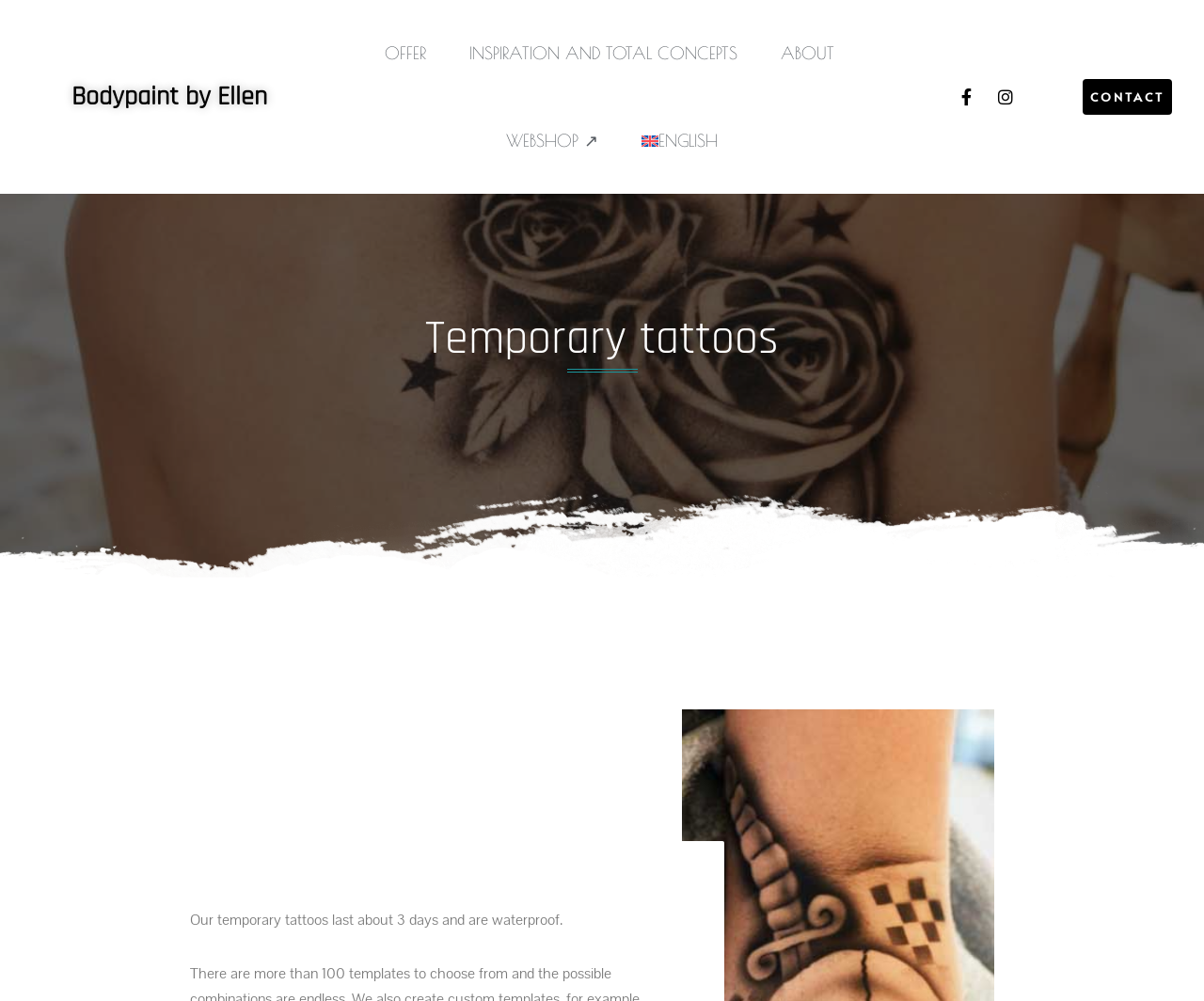Please identify the bounding box coordinates of the clickable area that will fulfill the following instruction: "Contact us". The coordinates should be in the format of four float numbers between 0 and 1, i.e., [left, top, right, bottom].

[0.899, 0.079, 0.973, 0.115]